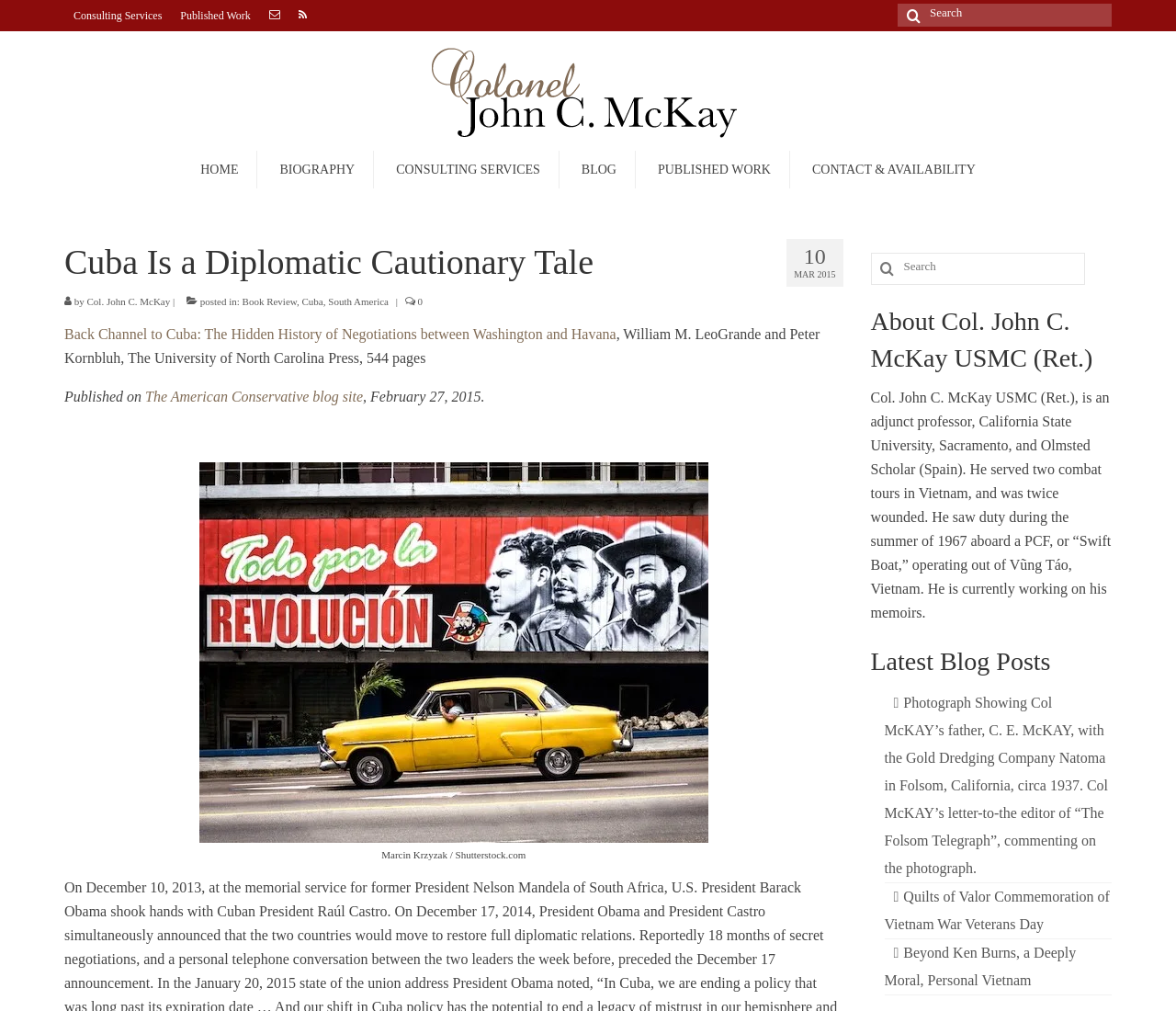By analyzing the image, answer the following question with a detailed response: How many links are there in the navigation menu?

I counted the number of links in the navigation menu by looking at the links 'HOME', 'BIOGRAPHY', 'CONSULTING SERVICES', 'BLOG', 'PUBLISHED WORK', 'CONTACT & AVAILABILITY'. There are 7 links in total.